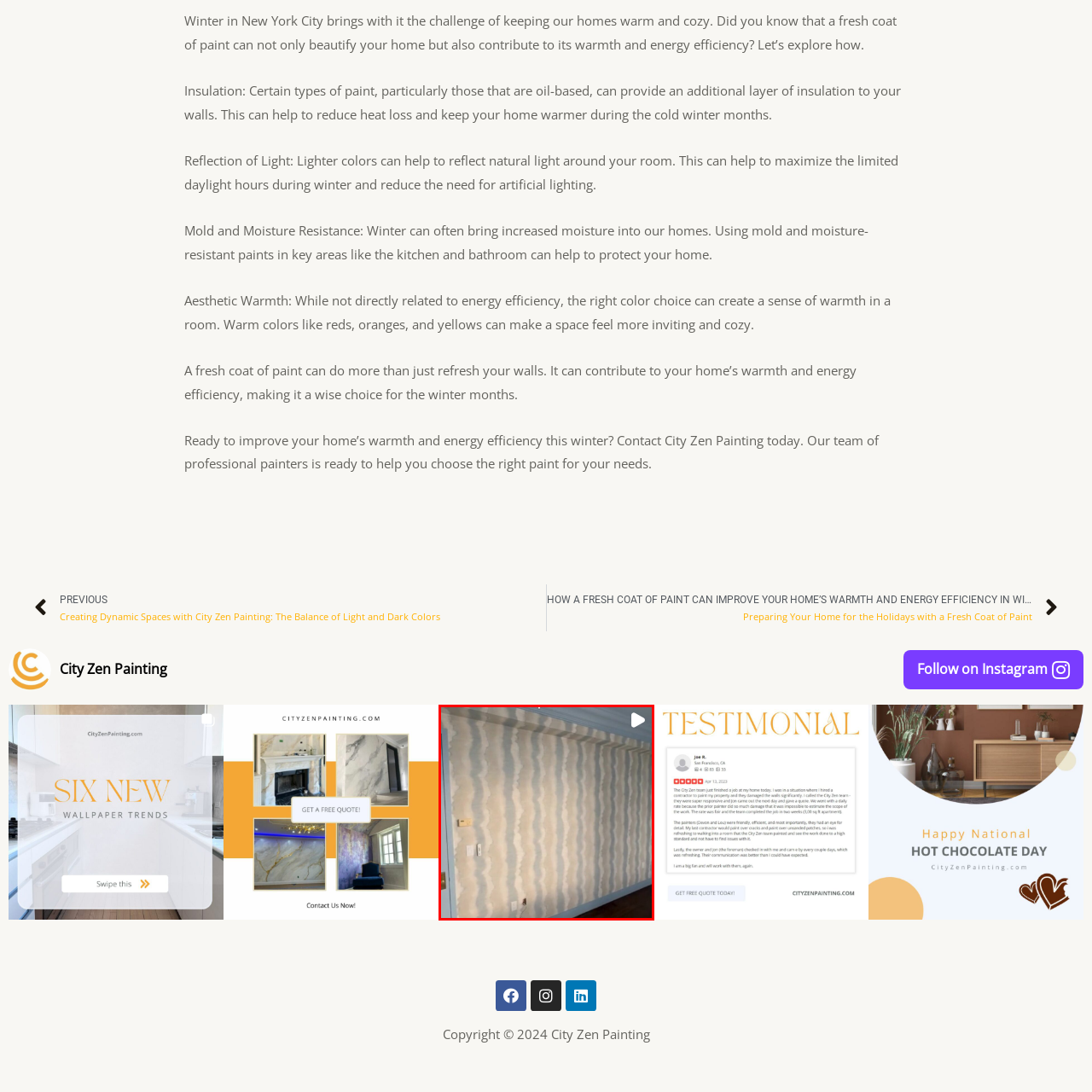What is the purpose of the paintwork?
Inspect the image within the red bounding box and answer the question in detail.

The caption states that 'this creative use of paint not only rejuvenates the room's look but also contributes to warmth and energy efficiency, aligning with the theme of improving home comfort during the colder months'.